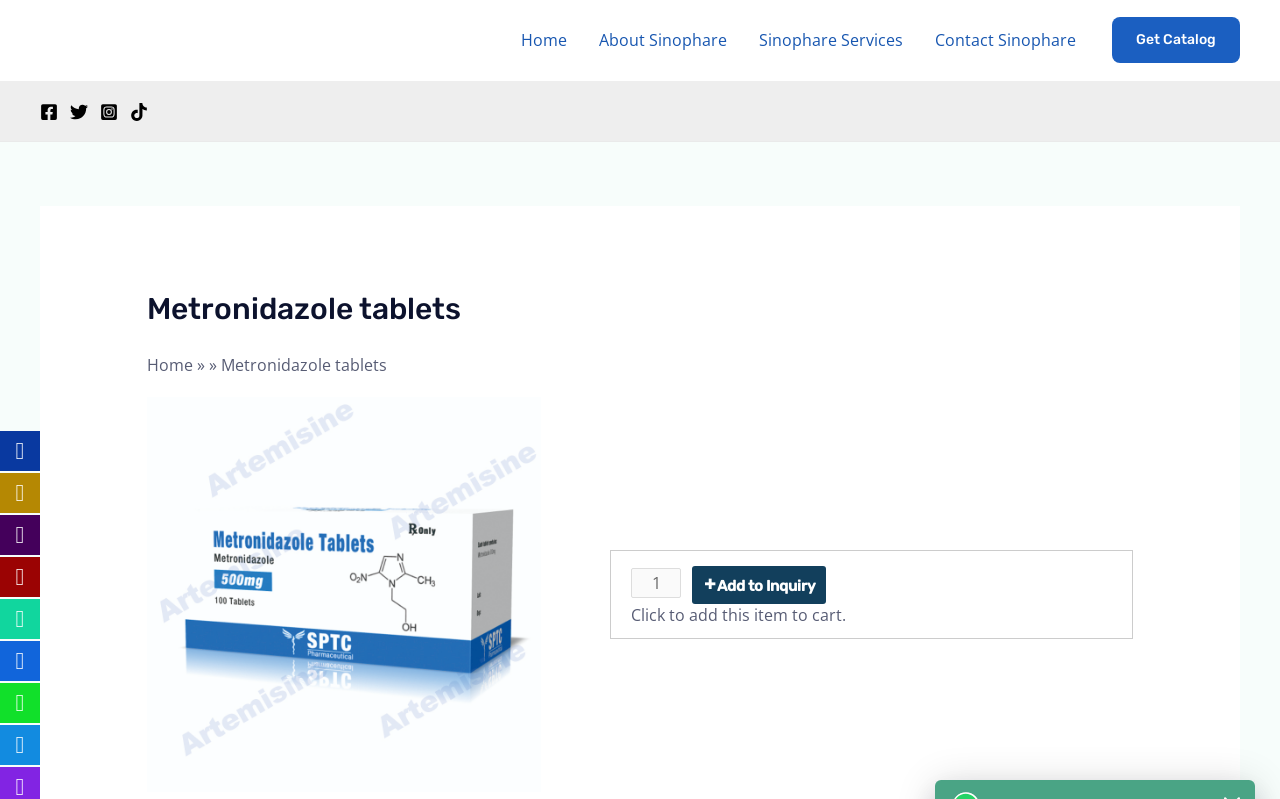Identify the bounding box coordinates of the specific part of the webpage to click to complete this instruction: "Click on the Home link".

[0.395, 0.0, 0.455, 0.1]